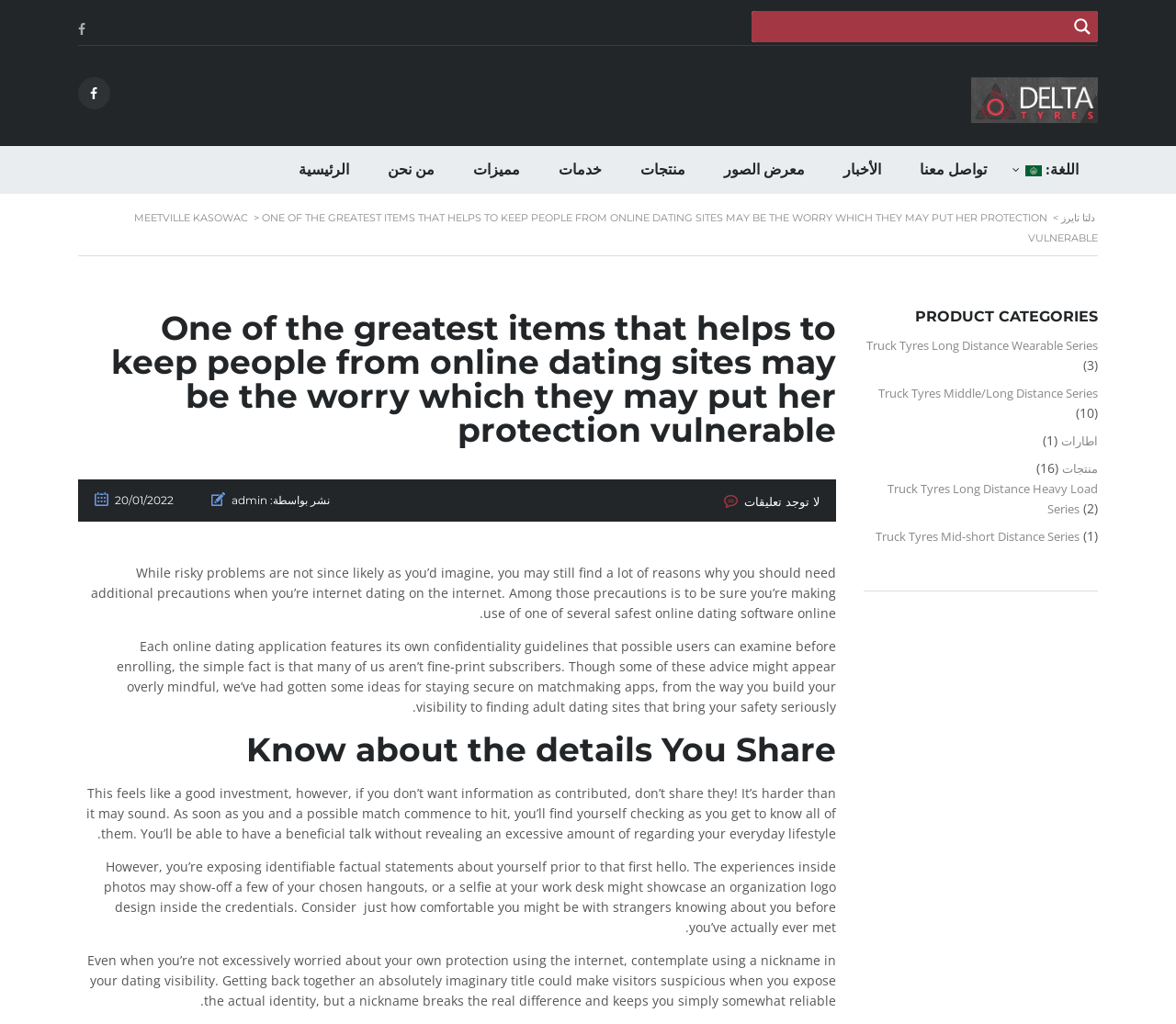Identify the bounding box coordinates for the region to click in order to carry out this instruction: "View products". Provide the coordinates using four float numbers between 0 and 1, formatted as [left, top, right, bottom].

[0.528, 0.143, 0.599, 0.189]